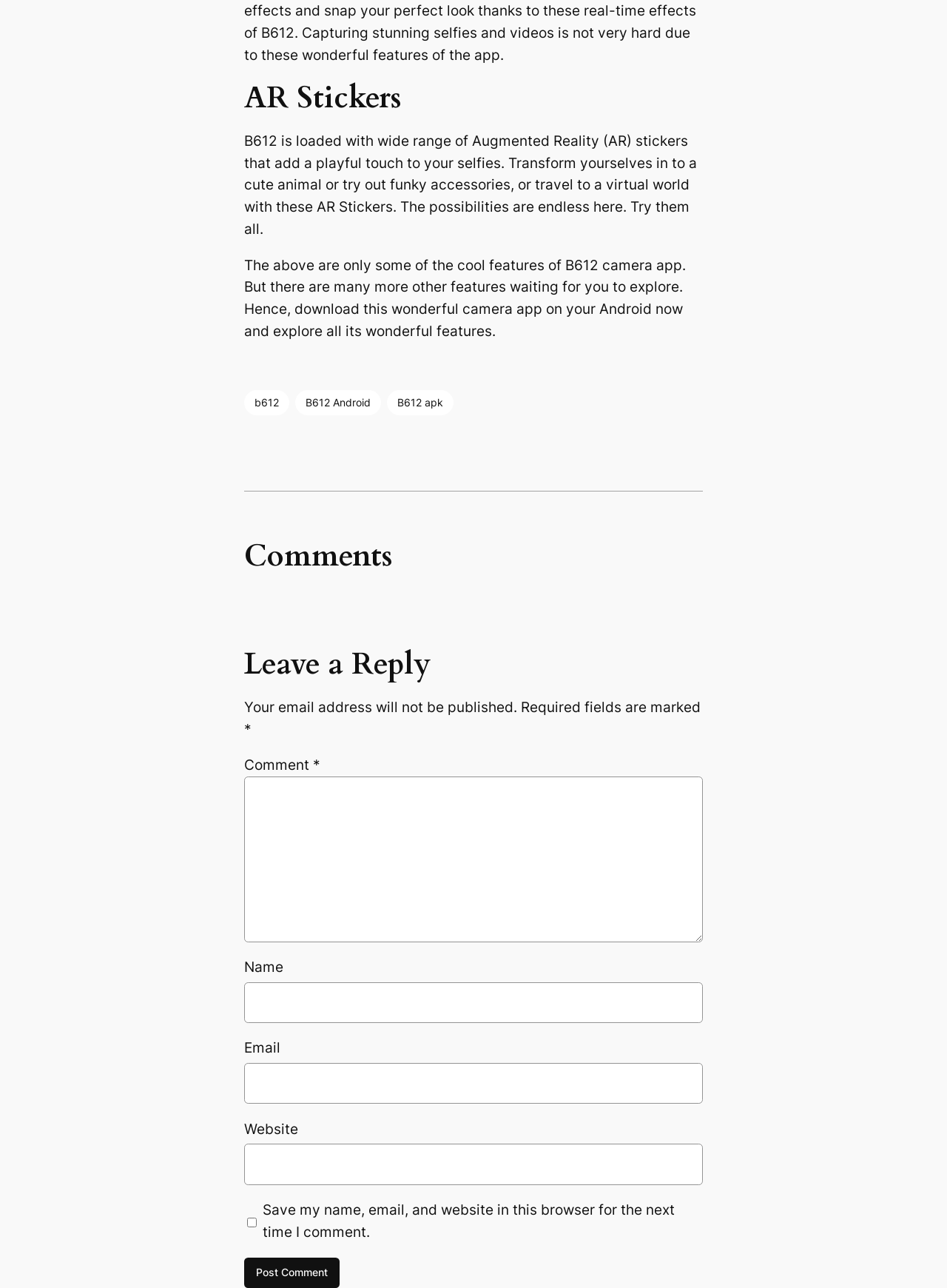Respond to the question below with a single word or phrase:
What is the purpose of the textboxes on this webpage?

Leave a comment